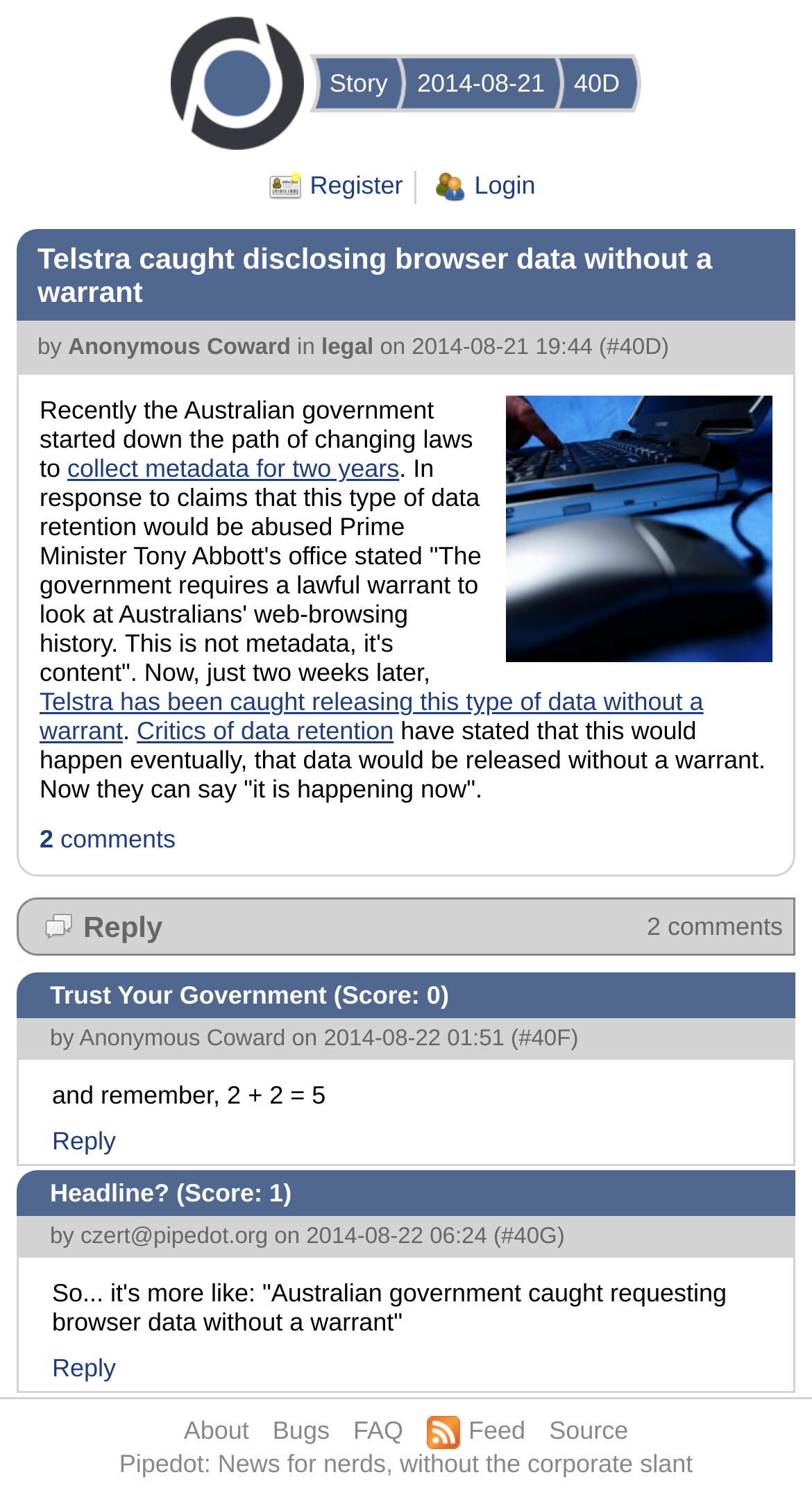Please determine the bounding box coordinates of the element's region to click in order to carry out the following instruction: "Register". The coordinates should be four float numbers between 0 and 1, i.e., [left, top, right, bottom].

[0.33, 0.114, 0.496, 0.136]